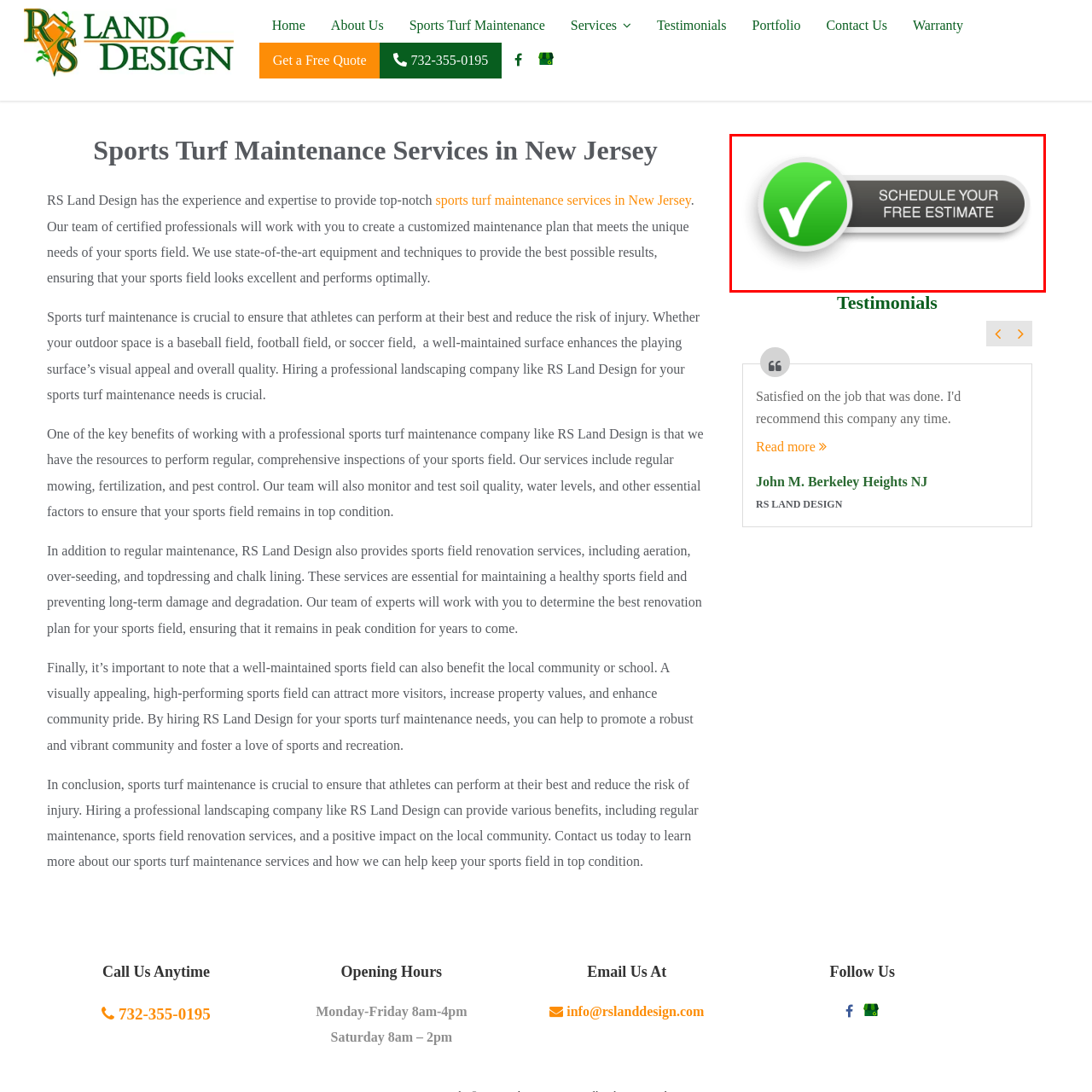What is the purpose of the button?
Look at the image inside the red bounding box and craft a detailed answer using the visual details you can see.

The question asks about the purpose of the button in the image. The caption states that the button is designed to invite users to 'Schedule Your Free Estimate', which implies that the purpose of the button is to facilitate the scheduling of a free estimate for sports turf maintenance services.